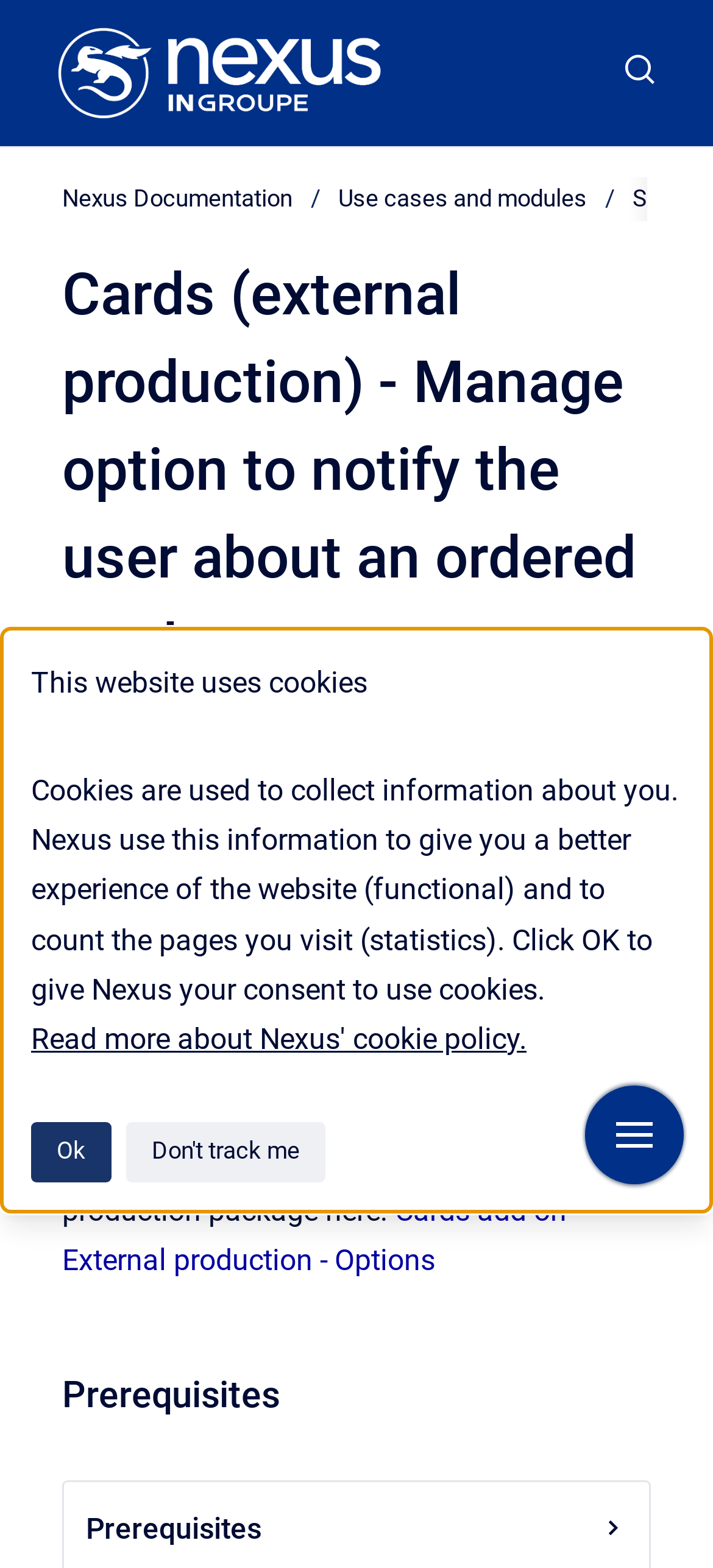Given the description of the UI element: "Don't track me", predict the bounding box coordinates in the form of [left, top, right, bottom], with each value being a float between 0 and 1.

[0.177, 0.716, 0.456, 0.754]